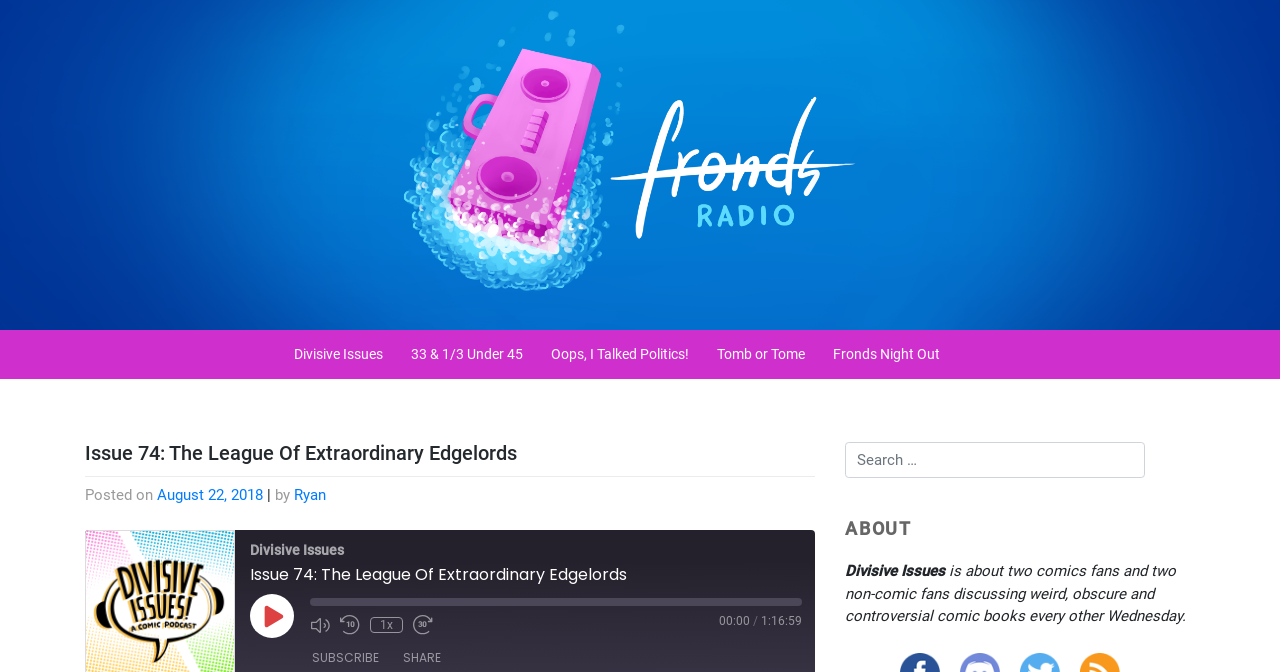Identify the webpage's primary heading and generate its text.

Issue 74: The League Of Extraordinary Edgelords